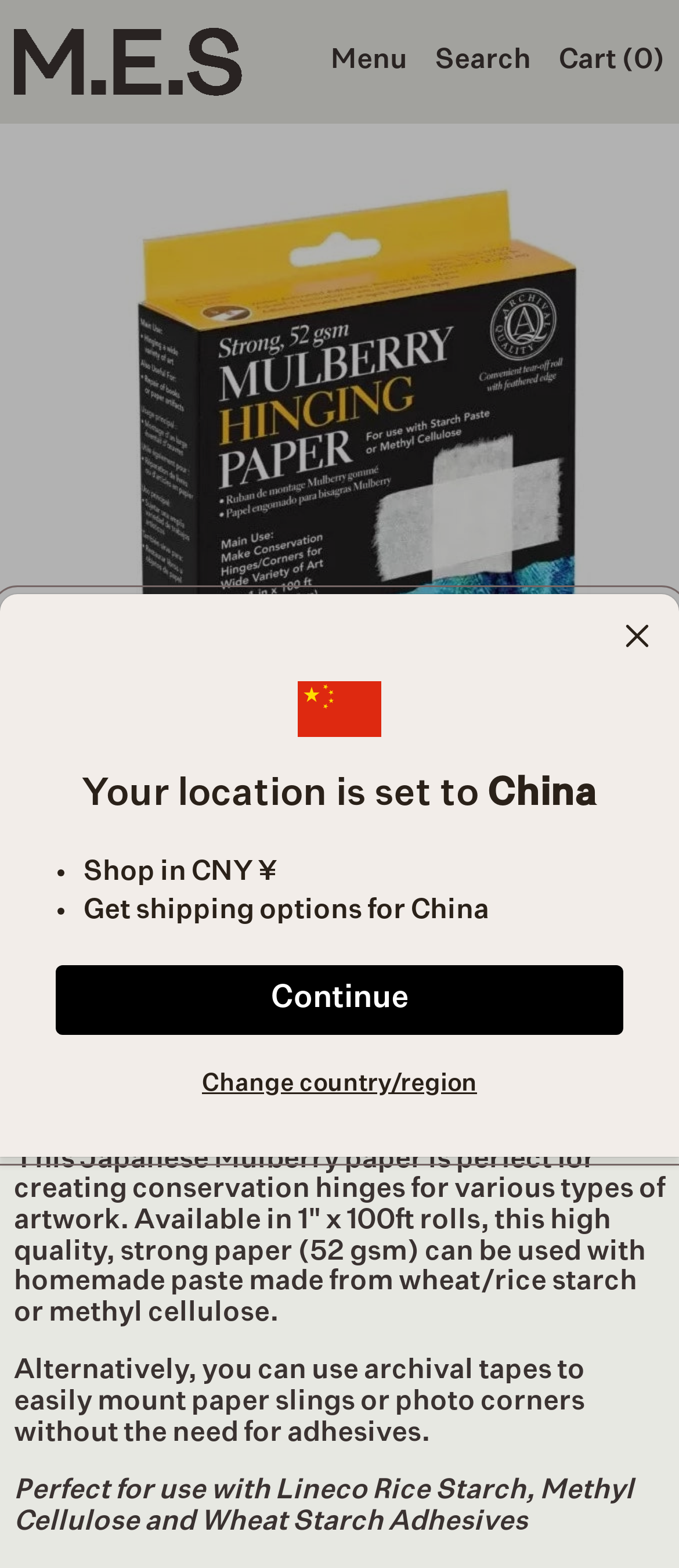What is the weight of the Lineco Mulberry Hinging Paper?
Please answer the question with a single word or phrase, referencing the image.

52 gsm